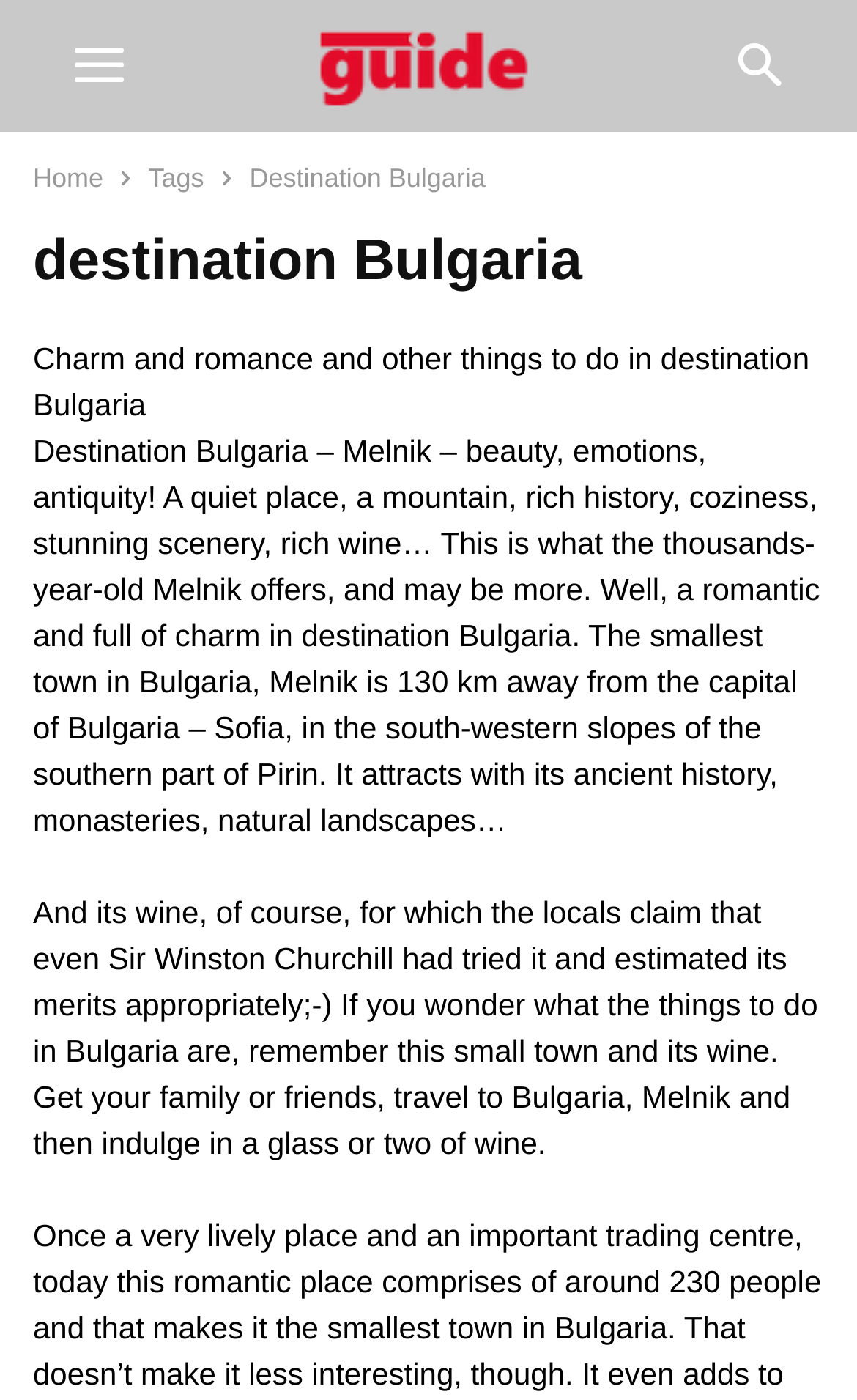Provide a short answer to the following question with just one word or phrase: What is the tone of the webpage?

Romantic